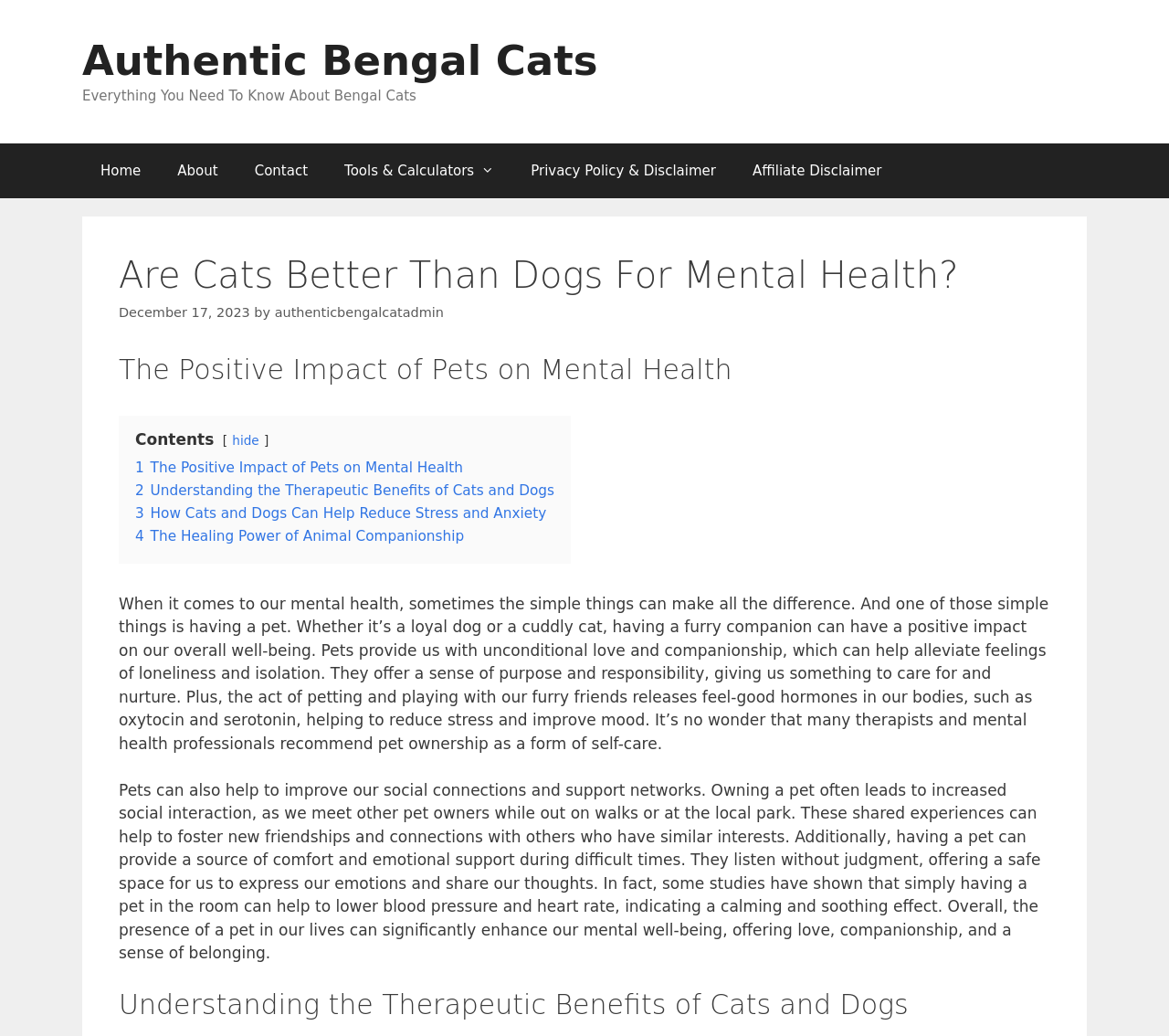What is the benefit of having a pet in difficult times?
Craft a detailed and extensive response to the question.

According to the webpage, having a pet can provide comfort and emotional support during difficult times, offering a safe space for us to express our emotions and share our thoughts, and even helping to lower blood pressure and heart rate.